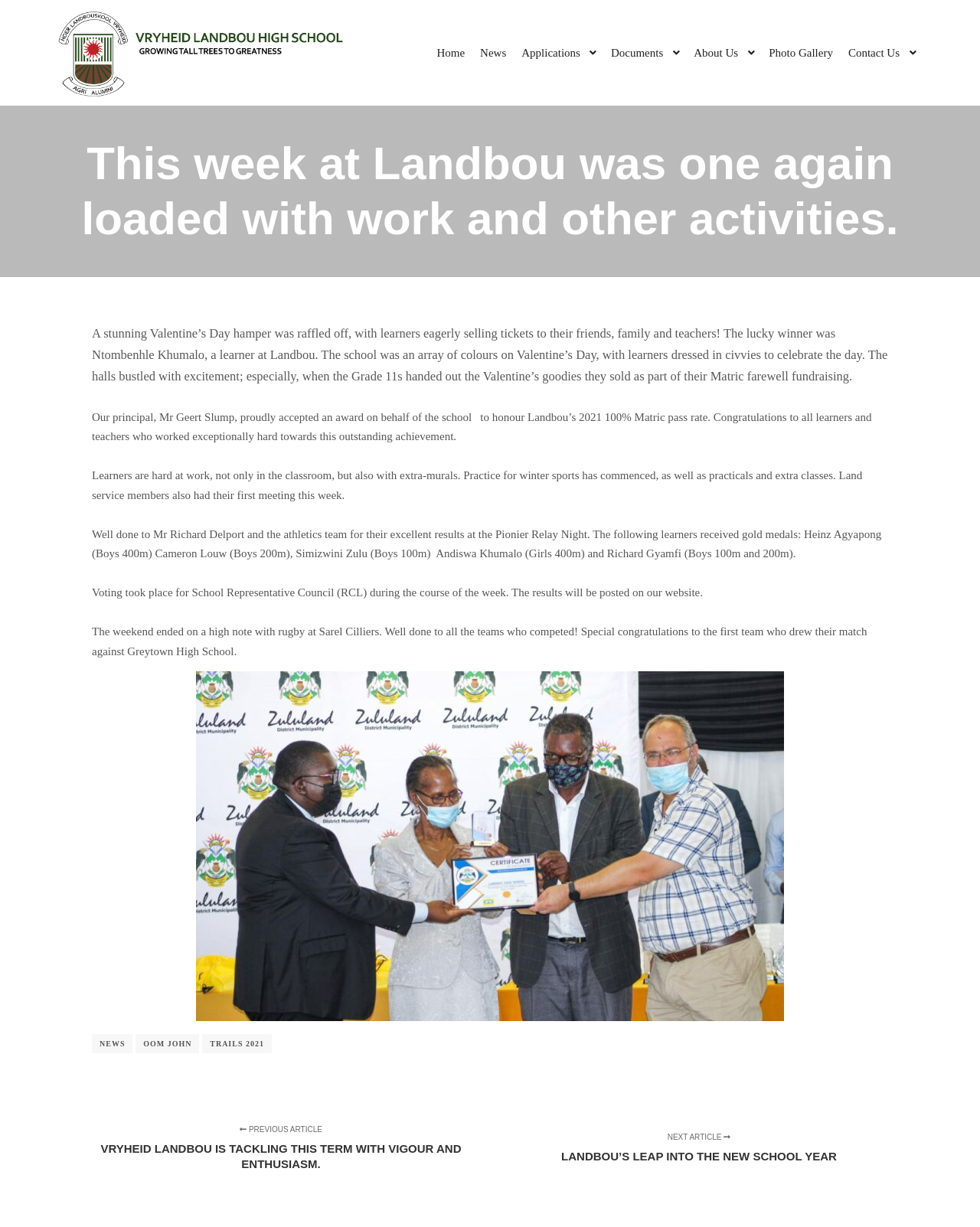Please pinpoint the bounding box coordinates for the region I should click to adhere to this instruction: "Click on the 'Home' link".

[0.438, 0.0, 0.482, 0.086]